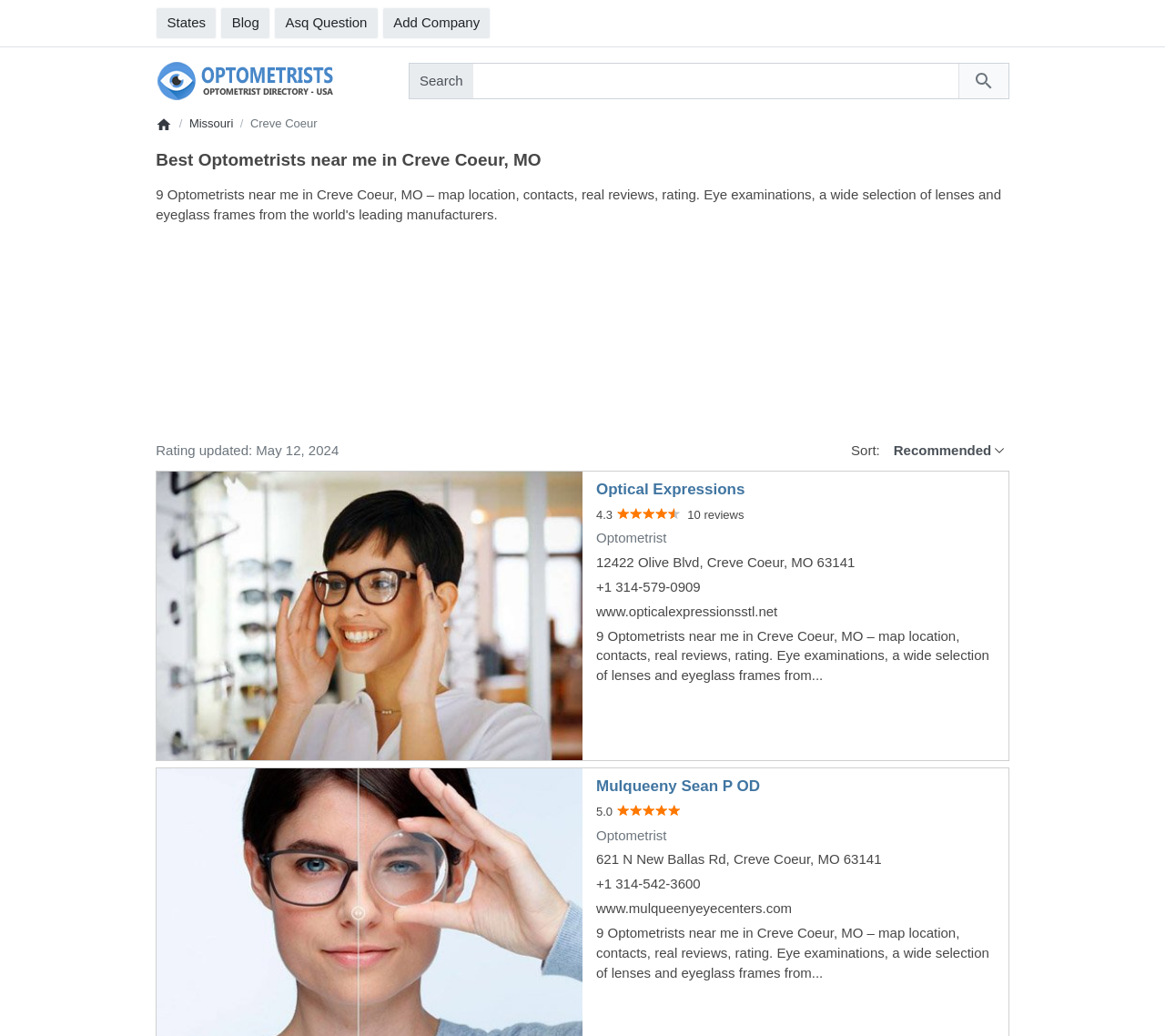Offer an in-depth caption of the entire webpage.

This webpage appears to be a list of optometrists near Creve Coeur, MO, with a focus on providing reviews, ratings, and contact information. At the top of the page, there are several links to other sections of the website, including "States", "Blog", and "Add Company". Below these links, there is a search bar with a magnifying glass icon, allowing users to search for specific optometrists.

To the left of the search bar, there is a navigation breadcrumb trail showing the current location, with links to "Missouri" and "Creve Coeur". Above the breadcrumb trail, there is a heading that reads "Best Optometrists near me in Creve Coeur, MO".

The main content of the page is a list of optometrists, each with their own section. Each section includes the optometrist's name, rating, number of reviews, and contact information such as address, phone number, and website. There are also brief descriptions of the optometrists' services.

There are nine optometrists listed on the page, each with their own unique information. The list appears to be sorted by rating, with the highest-rated optometrists at the top. There is also a "Sort" dropdown menu at the top of the list, allowing users to sort the optometrists by different criteria.

Throughout the page, there are several images, including icons for the search bar and navigation breadcrumb trail, as well as a logo for "Optometrists USA" at the top of the page. There is also an advertisement iframe located near the top of the page.